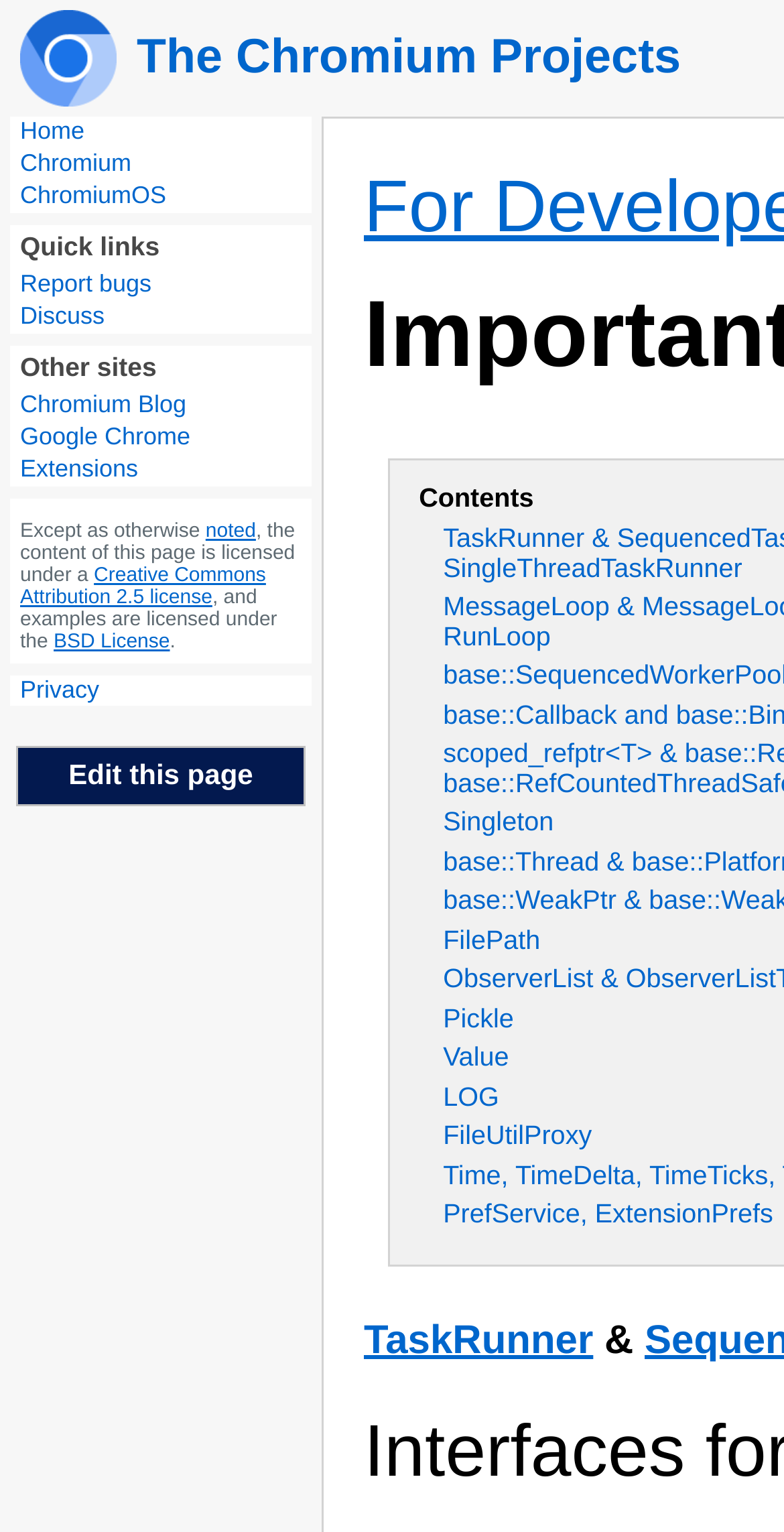Can you find the bounding box coordinates for the UI element given this description: "Google Chrome Extensions"? Provide the coordinates as four float numbers between 0 and 1: [left, top, right, bottom].

[0.026, 0.275, 0.397, 0.317]